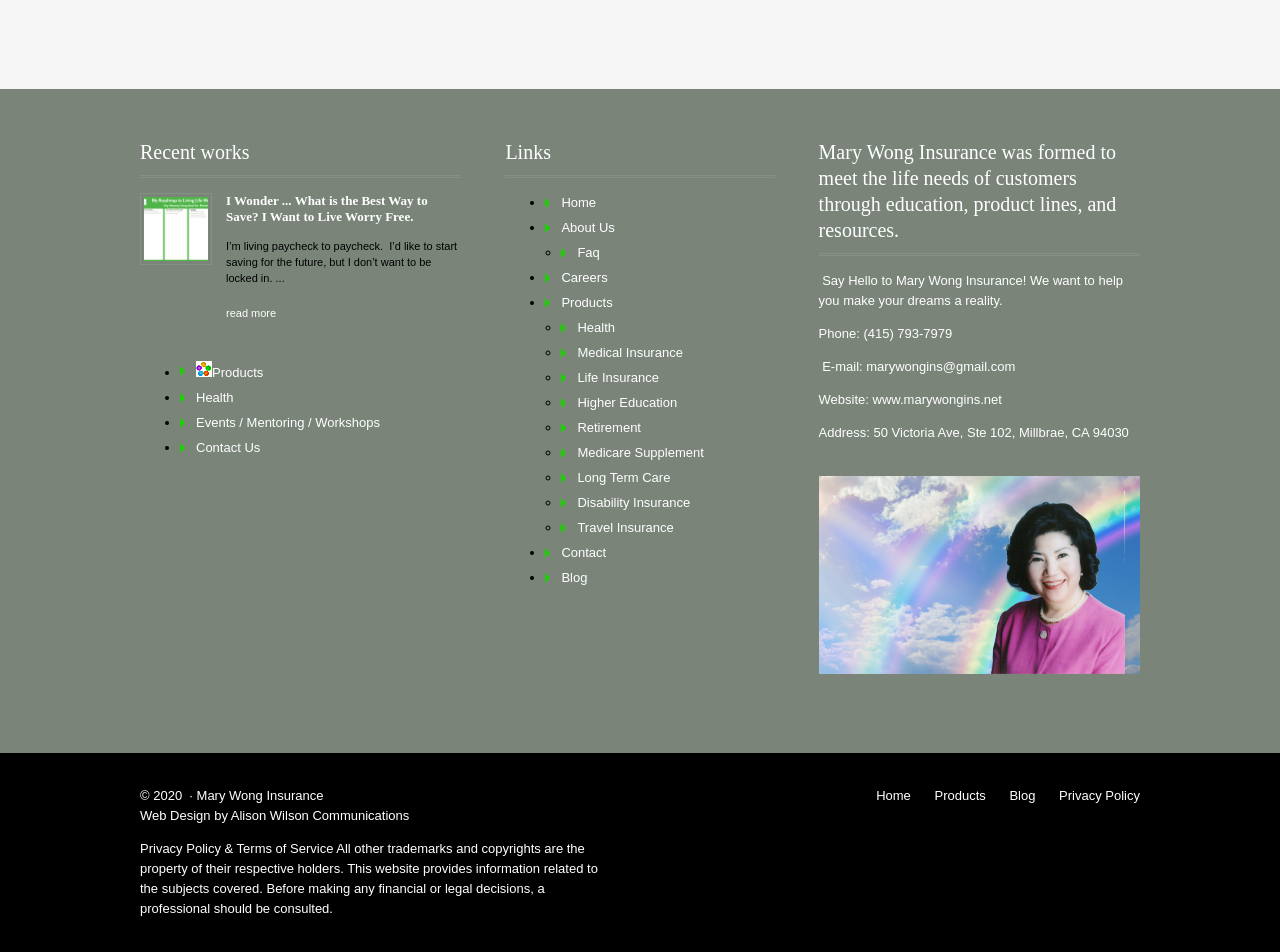Could you determine the bounding box coordinates of the clickable element to complete the instruction: "explore products"? Provide the coordinates as four float numbers between 0 and 1, i.e., [left, top, right, bottom].

[0.153, 0.383, 0.206, 0.399]